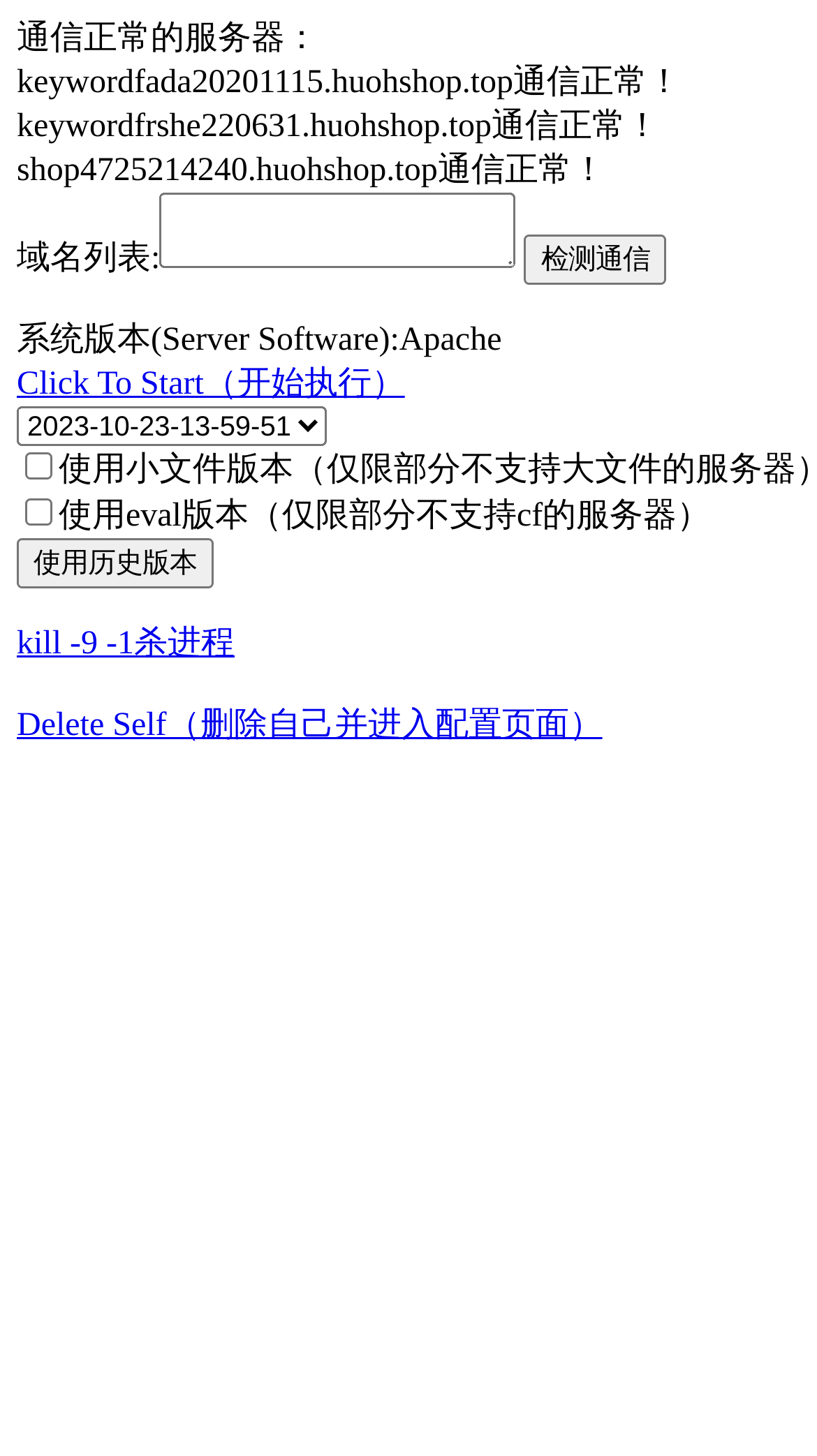Specify the bounding box coordinates of the region I need to click to perform the following instruction: "Enter domain name". The coordinates must be four float numbers in the range of 0 to 1, i.e., [left, top, right, bottom].

[0.196, 0.132, 0.632, 0.184]